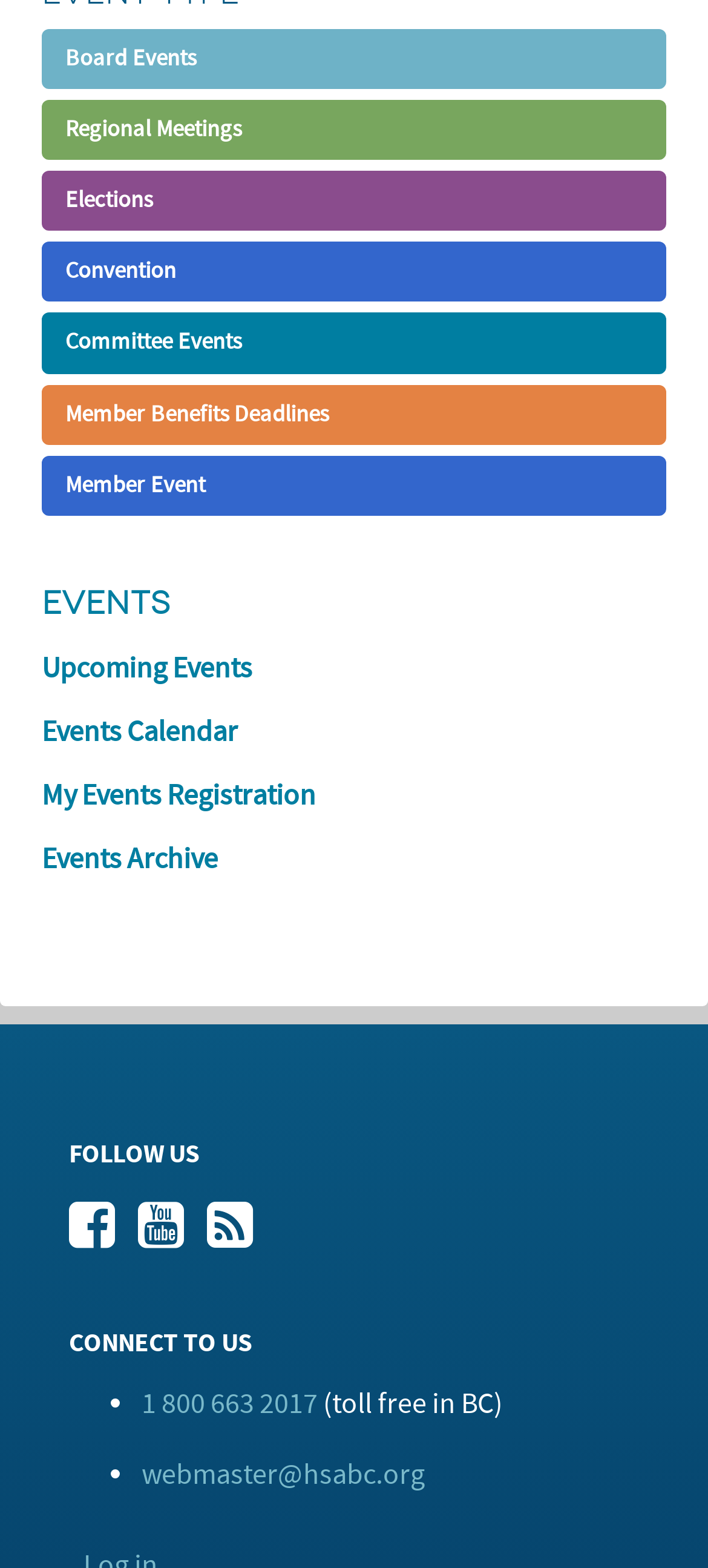Highlight the bounding box coordinates of the element you need to click to perform the following instruction: "click on Board Events."

[0.059, 0.018, 0.941, 0.056]